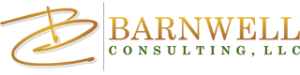Please answer the following question using a single word or phrase: 
What is emphasized by the green font?

Commitment to growth and sustainability